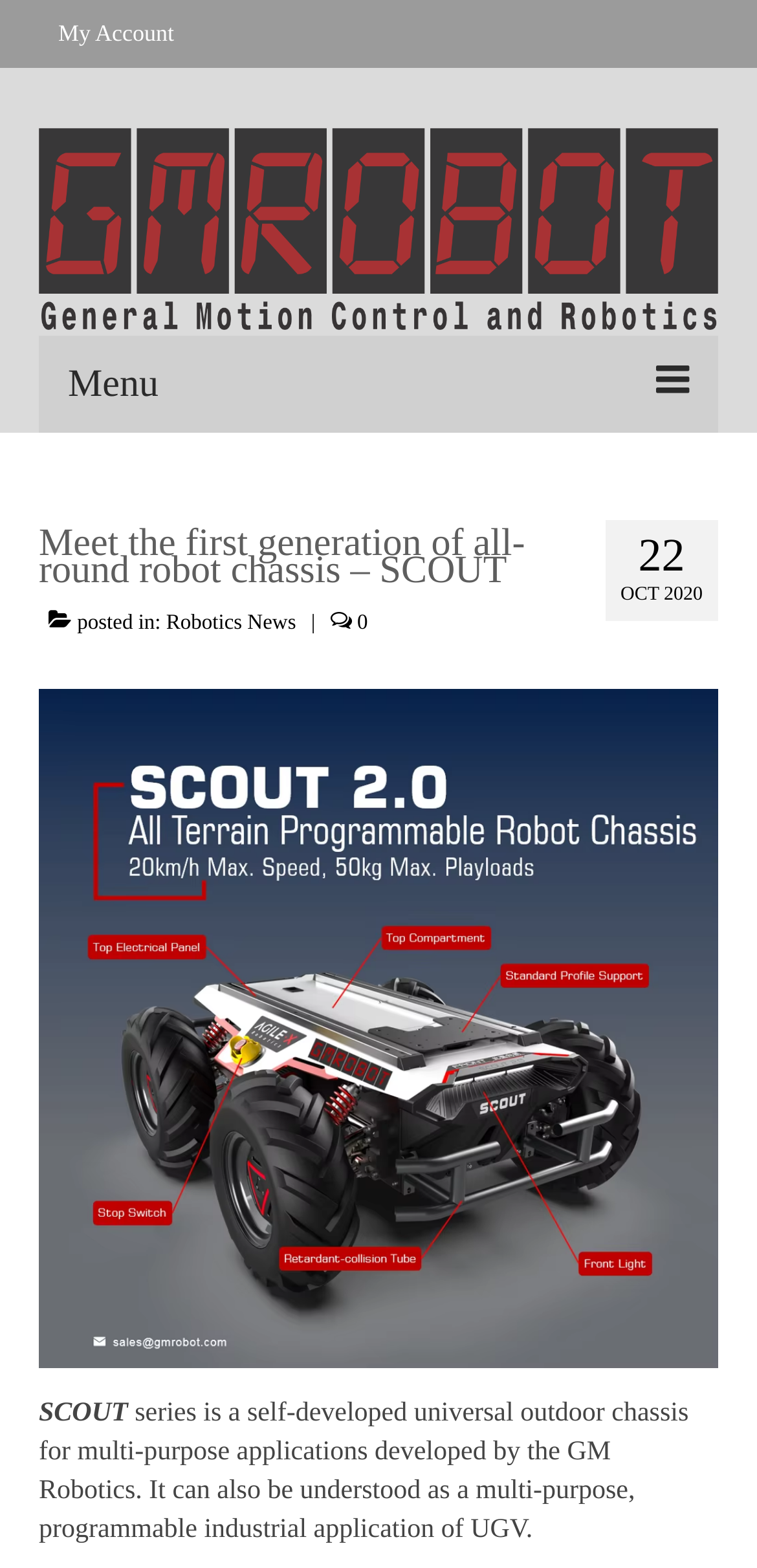What is the name of the robot chassis?
Using the details shown in the screenshot, provide a comprehensive answer to the question.

I found the answer by looking at the heading with the text 'Meet the first generation of all-round robot chassis – SCOUT' which is located at the top of the webpage, indicating that SCOUT is the name of the robot chassis.